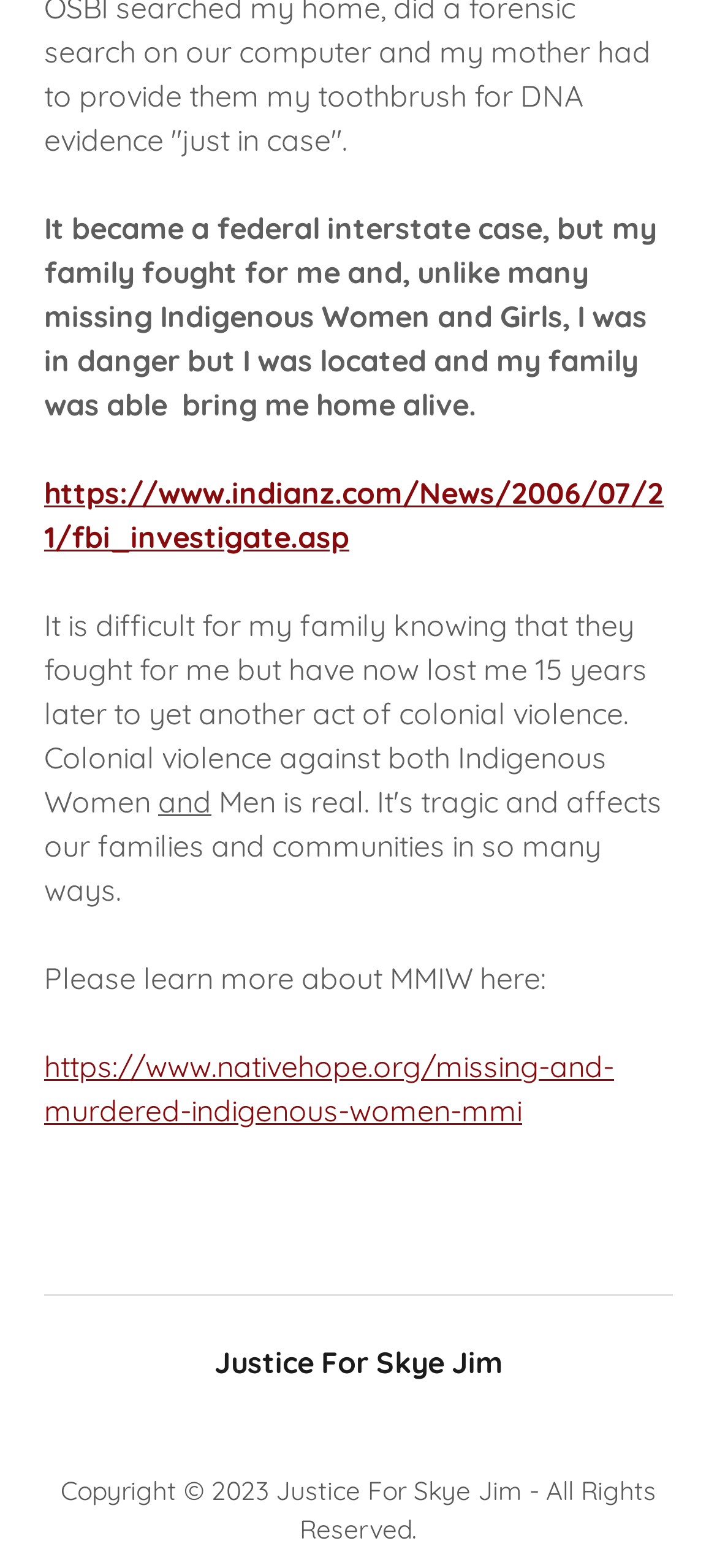What is the purpose of the webpage?
Answer the question with just one word or phrase using the image.

Raise awareness about MMIW